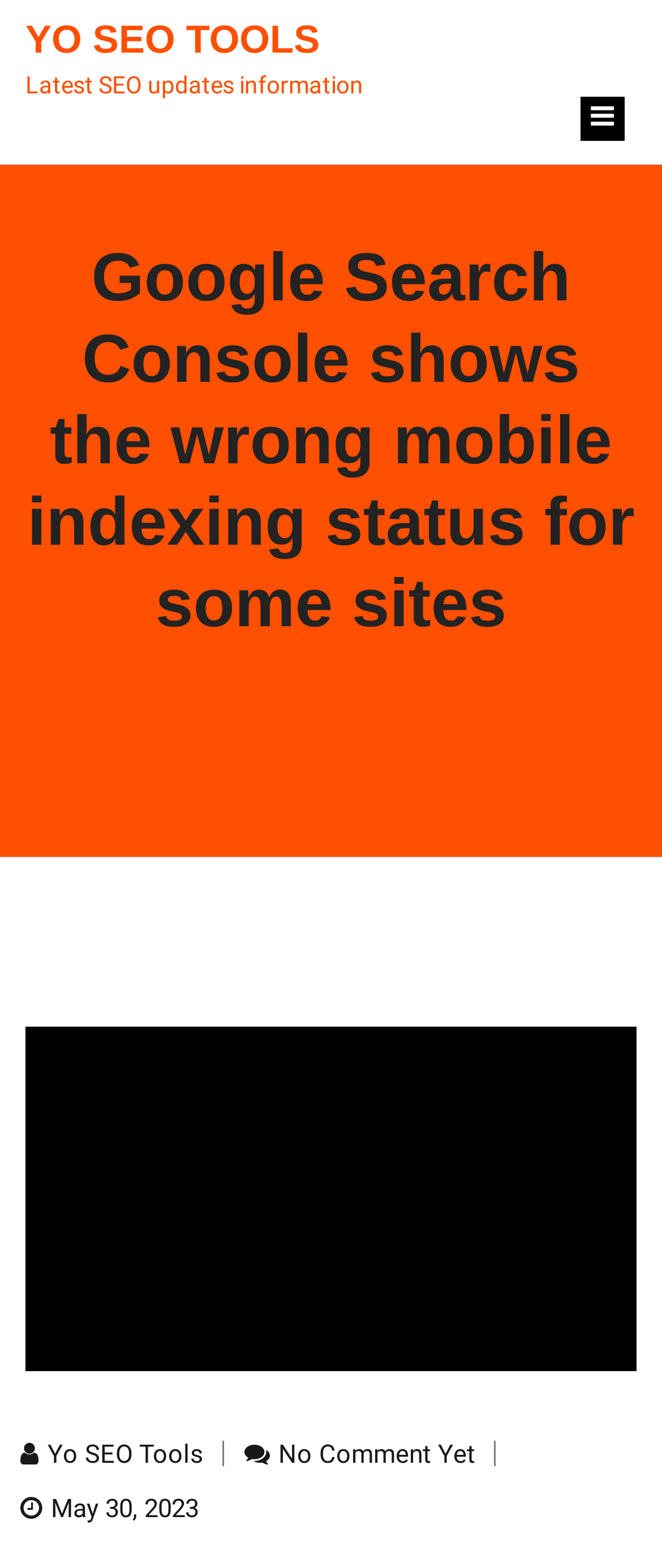Please provide a comprehensive response to the question below by analyzing the image: 
How many comments are there on the article?

I determined the number of comments by looking at the link element with the text 'No Comment Yet' which indicates that there are no comments on the article.